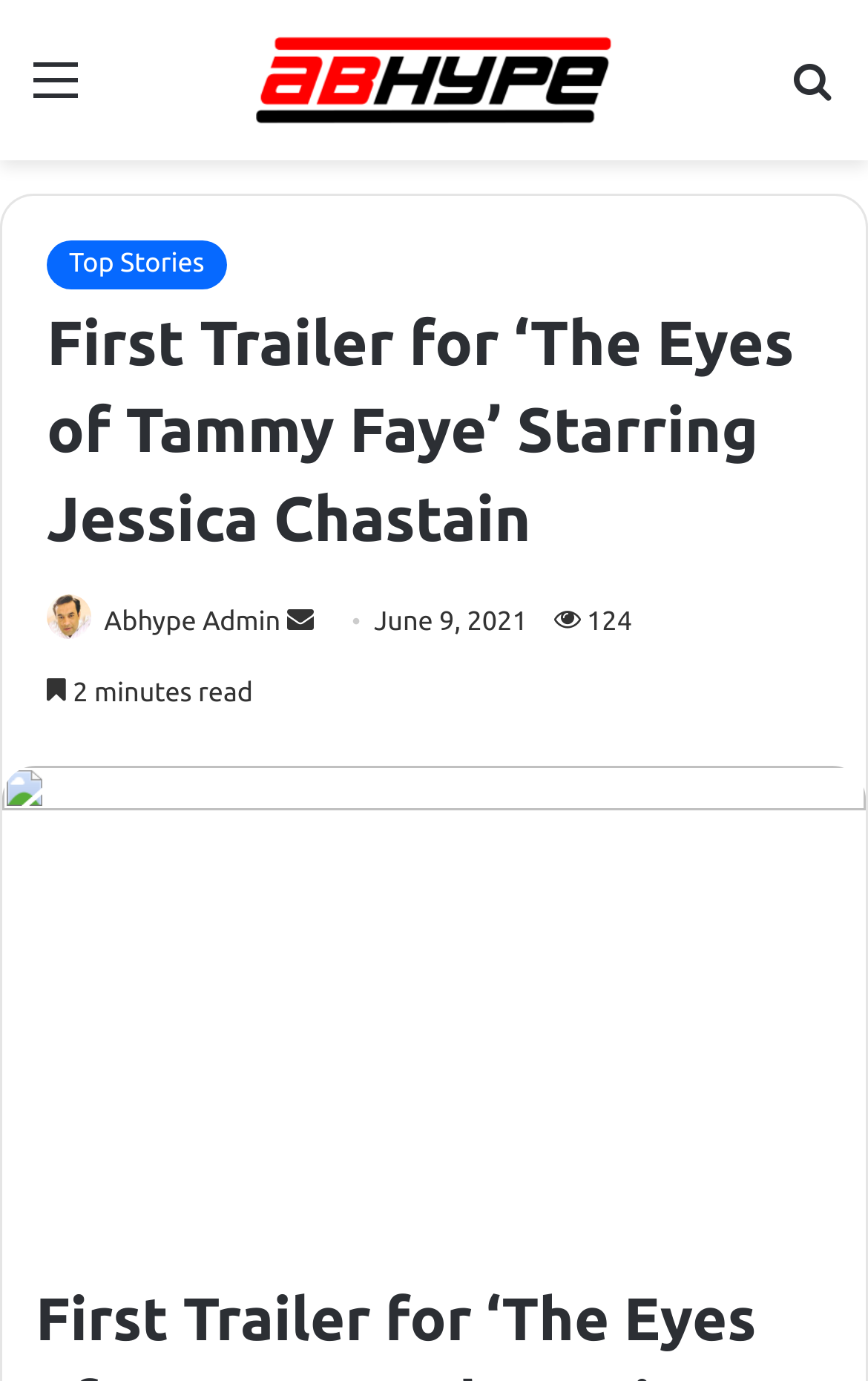Identify the bounding box for the UI element that is described as follows: "Send an email".

[0.33, 0.44, 0.361, 0.461]